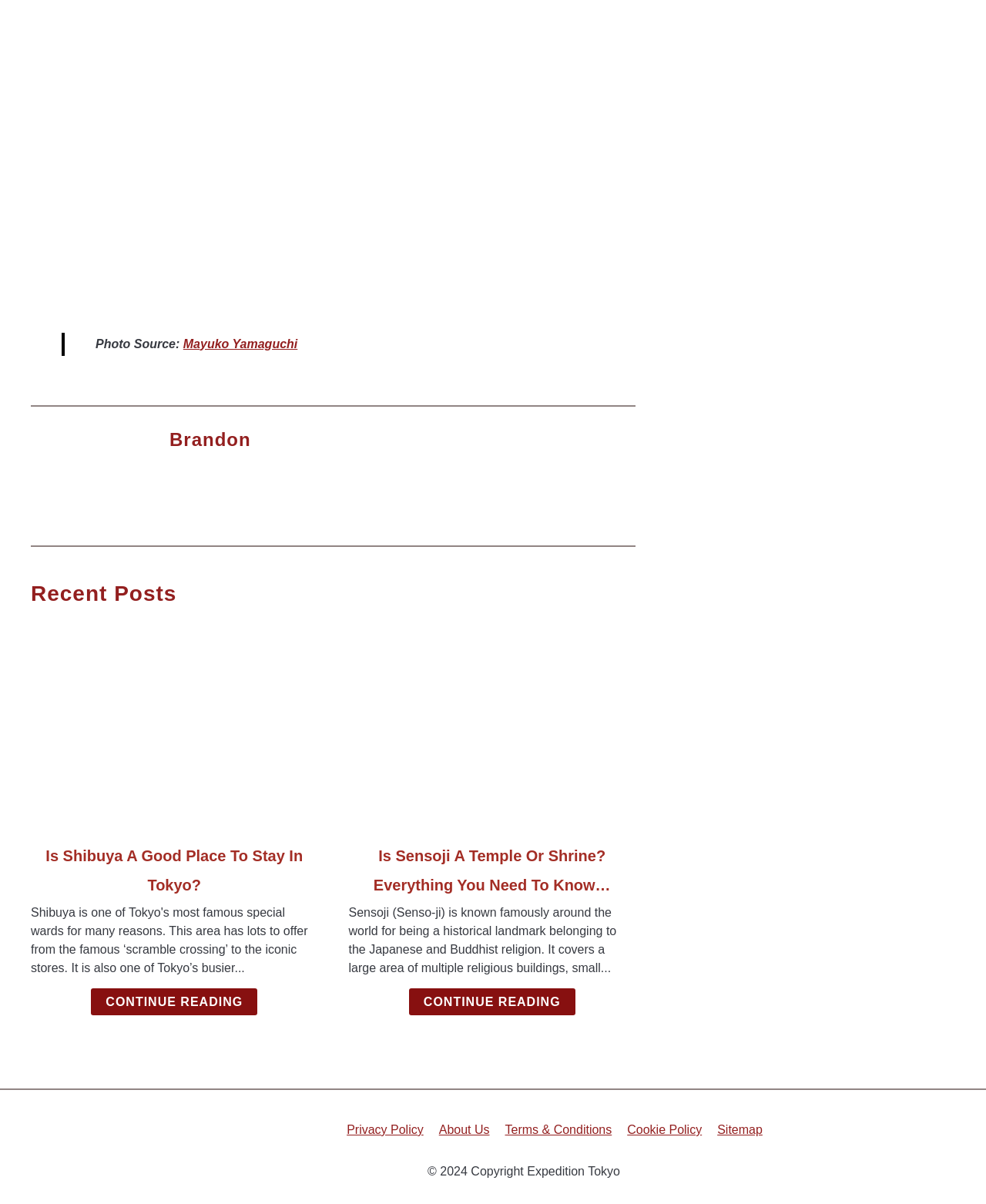Determine the coordinates of the bounding box for the clickable area needed to execute this instruction: "Read the article by Brandon".

[0.172, 0.356, 0.254, 0.374]